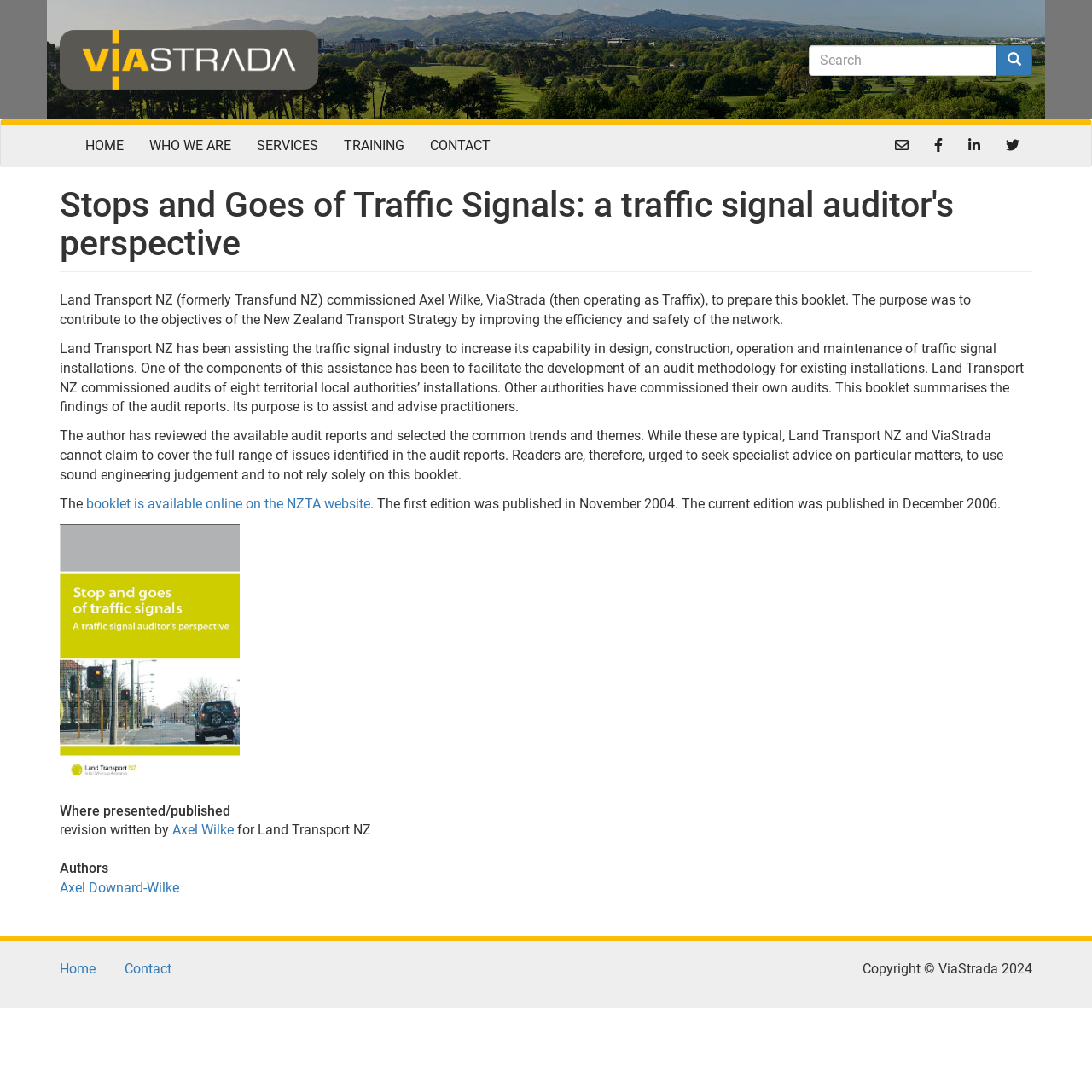Identify the bounding box coordinates for the region of the element that should be clicked to carry out the instruction: "Contact ViaStrada". The bounding box coordinates should be four float numbers between 0 and 1, i.e., [left, top, right, bottom].

[0.382, 0.114, 0.461, 0.153]